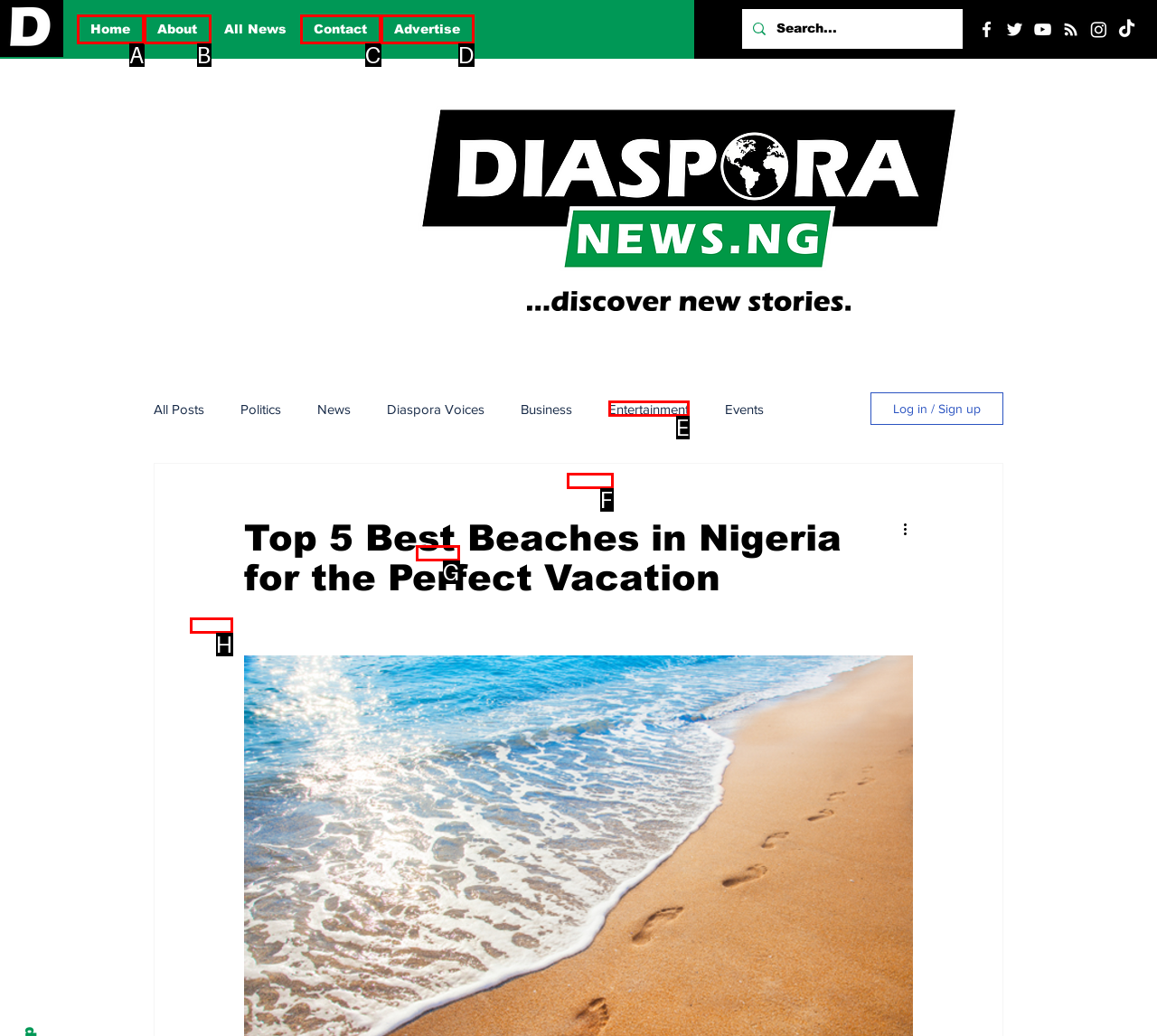Based on the description: Advertise, select the HTML element that fits best. Provide the letter of the matching option.

D